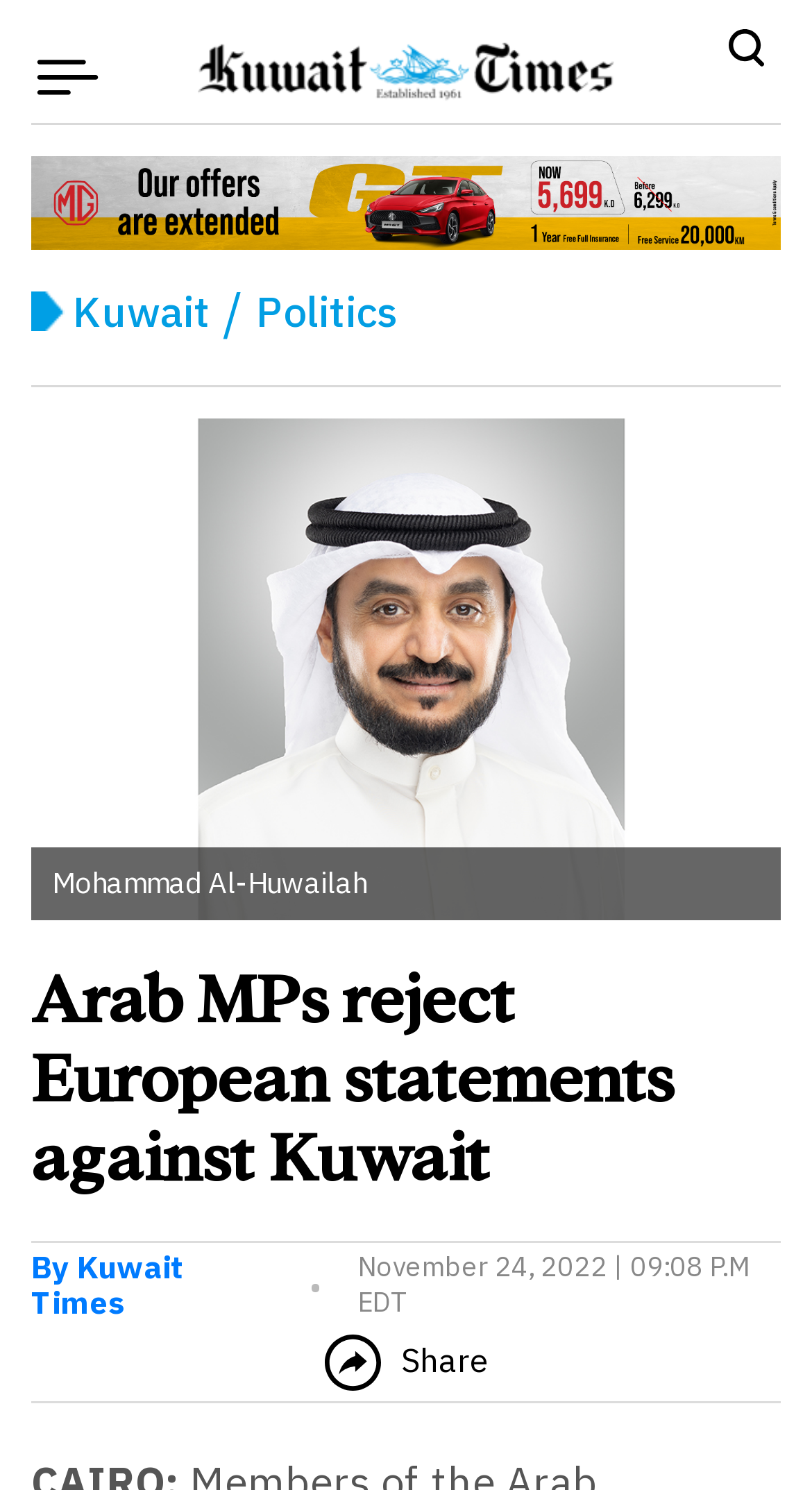Locate the UI element described by name="query" placeholder="Search" and provide its bounding box coordinates. Use the format (top-left x, top-left y, bottom-right x, bottom-right y) with all values as floating point numbers between 0 and 1.

[0.121, 0.093, 0.614, 0.124]